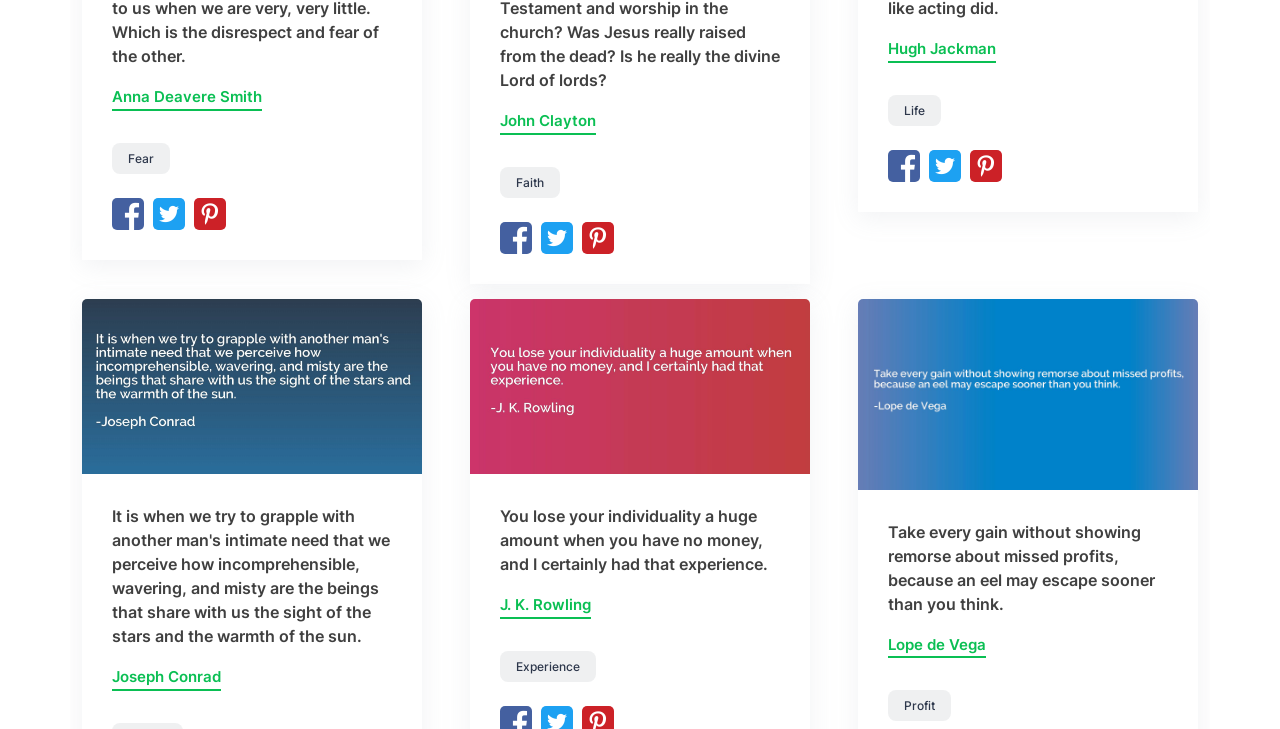Please determine the bounding box coordinates of the area that needs to be clicked to complete this task: 'Share on Pinterest'. The coordinates must be four float numbers between 0 and 1, formatted as [left, top, right, bottom].

[0.455, 0.971, 0.48, 0.998]